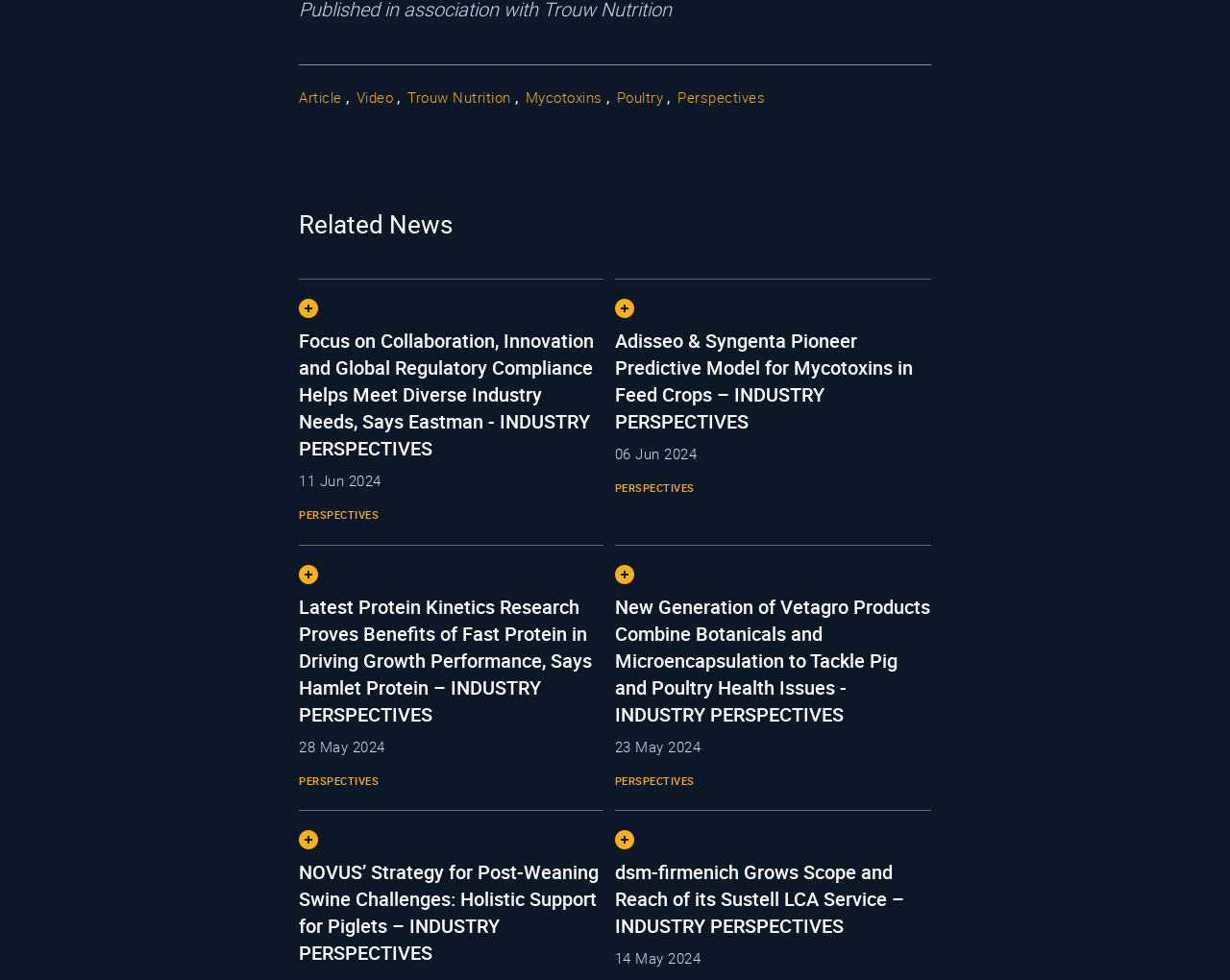What type of news is presented on this webpage?
From the image, respond using a single word or phrase.

Industry news